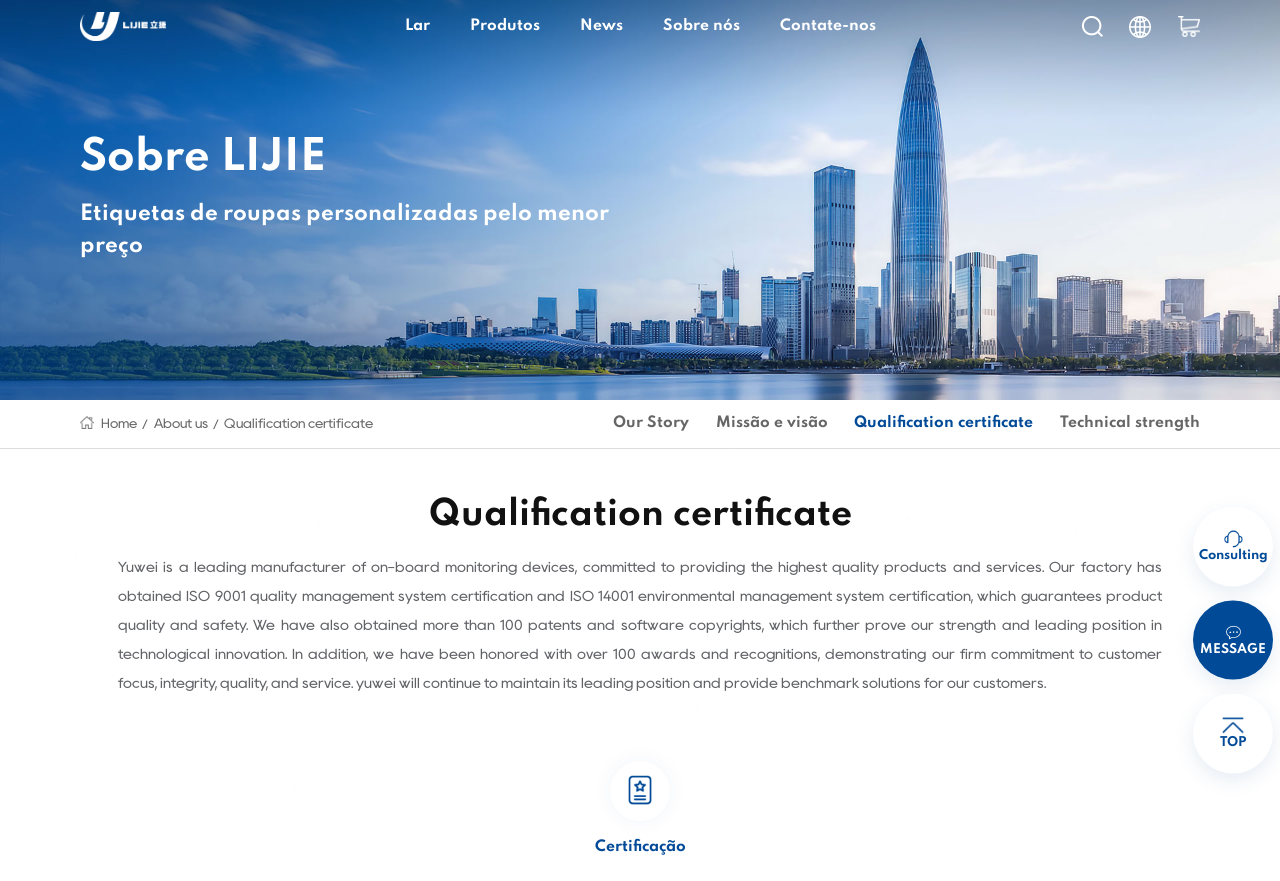Using the provided description Contate-nos, find the bounding box coordinates for the UI element. Provide the coordinates in (top-left x, top-left y, bottom-right x, bottom-right y) format, ensuring all values are between 0 and 1.

[0.609, 0.0, 0.684, 0.061]